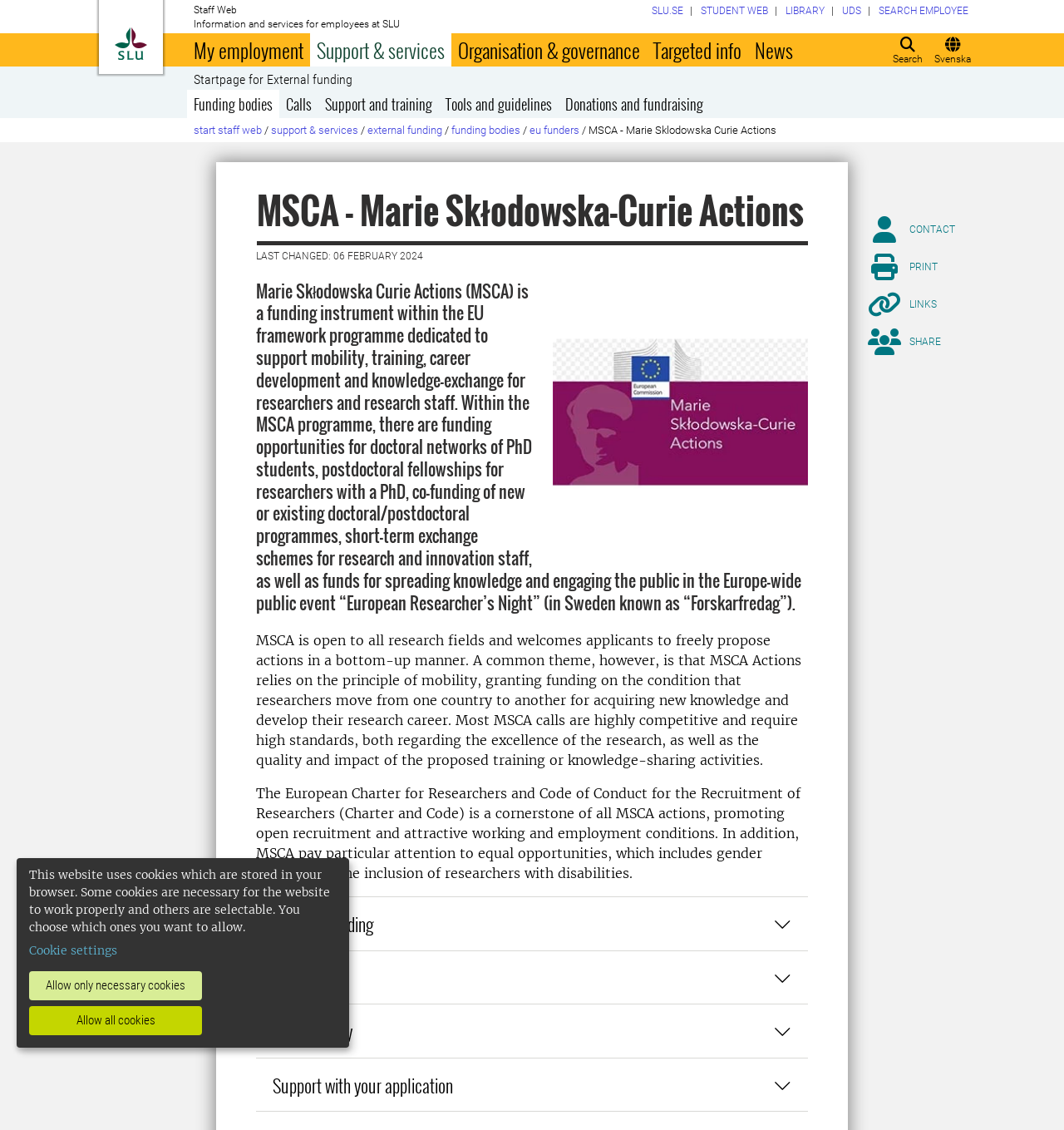Provide your answer to the question using just one word or phrase: What is the purpose of MSCA?

Support mobility, training, career development and knowledge-exchange